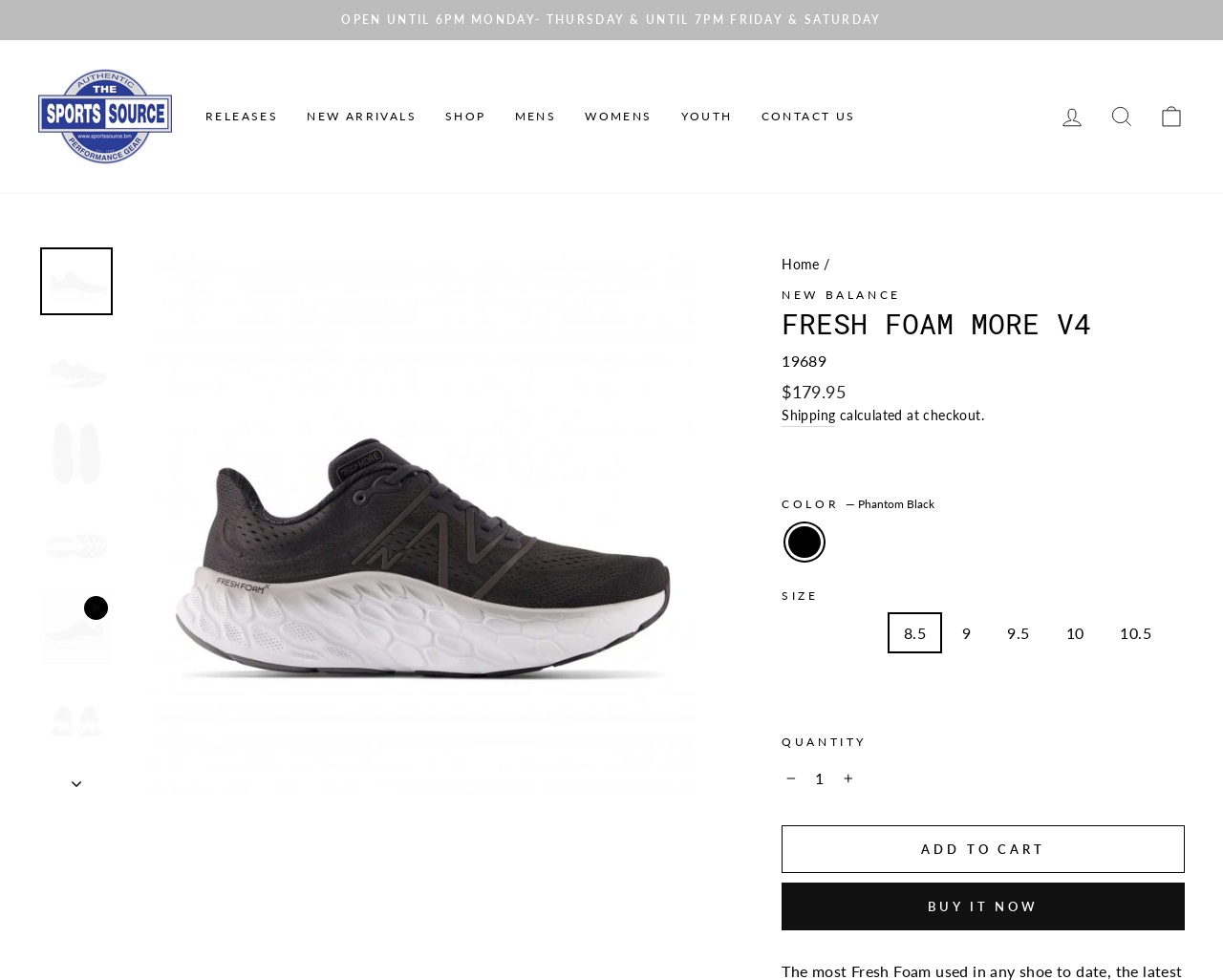Identify the bounding box coordinates of the section that should be clicked to achieve the task described: "Search for products".

[0.897, 0.098, 0.938, 0.14]